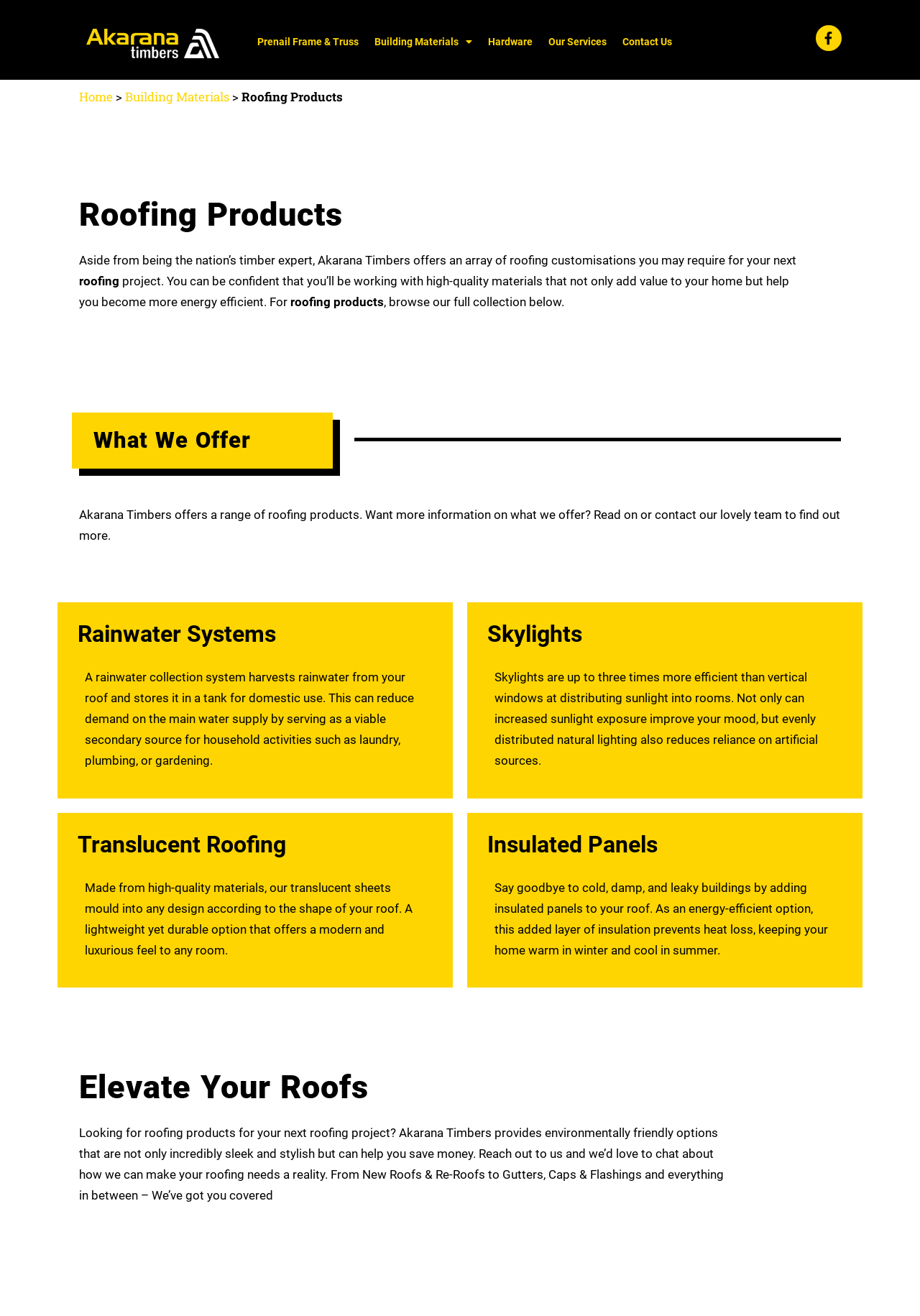Please answer the following question using a single word or phrase: 
What is the topic of the second heading?

What We Offer